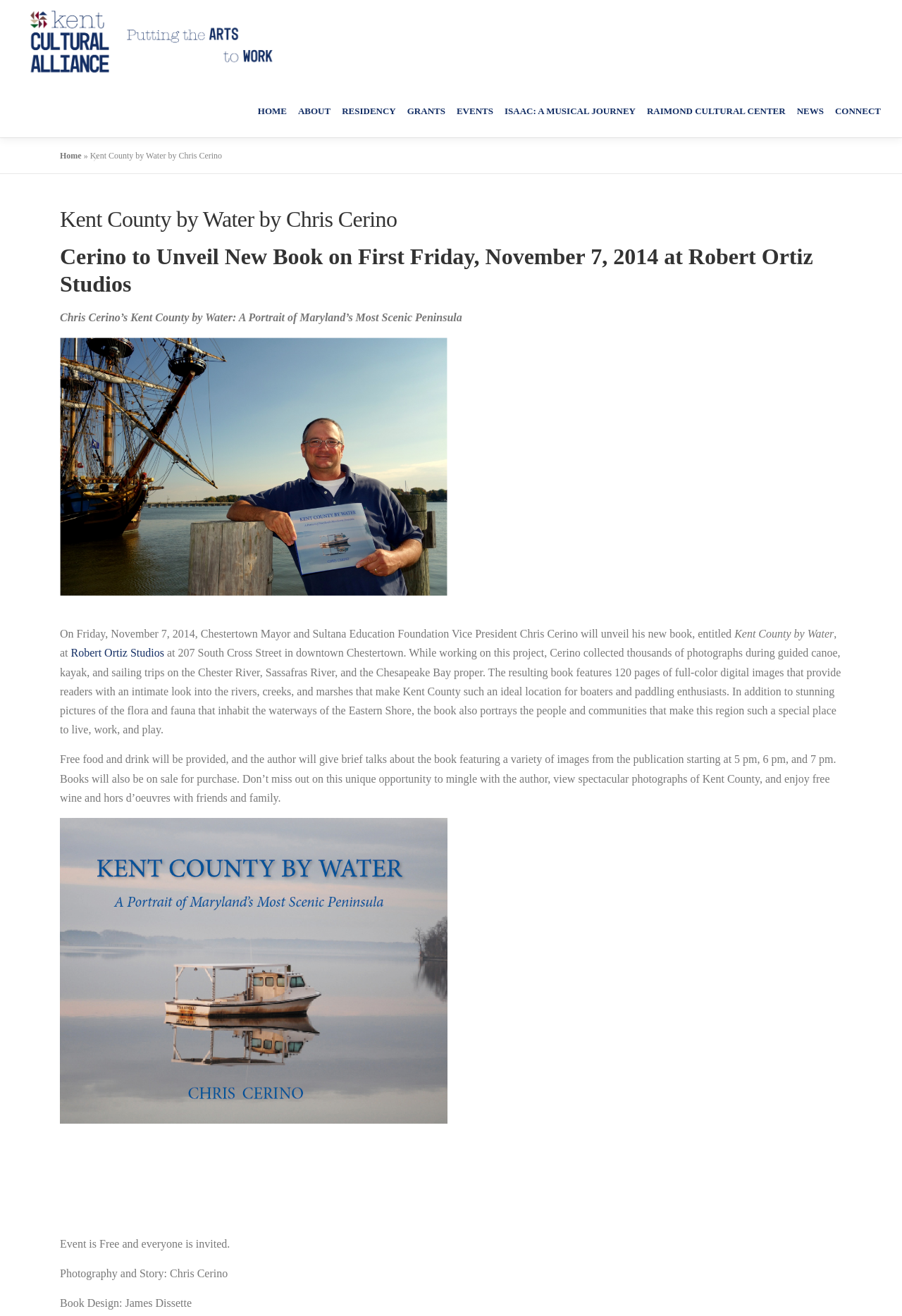Find the bounding box coordinates of the element you need to click on to perform this action: 'Click on the 'HOME' link'. The coordinates should be represented by four float values between 0 and 1, in the format [left, top, right, bottom].

[0.28, 0.064, 0.324, 0.104]